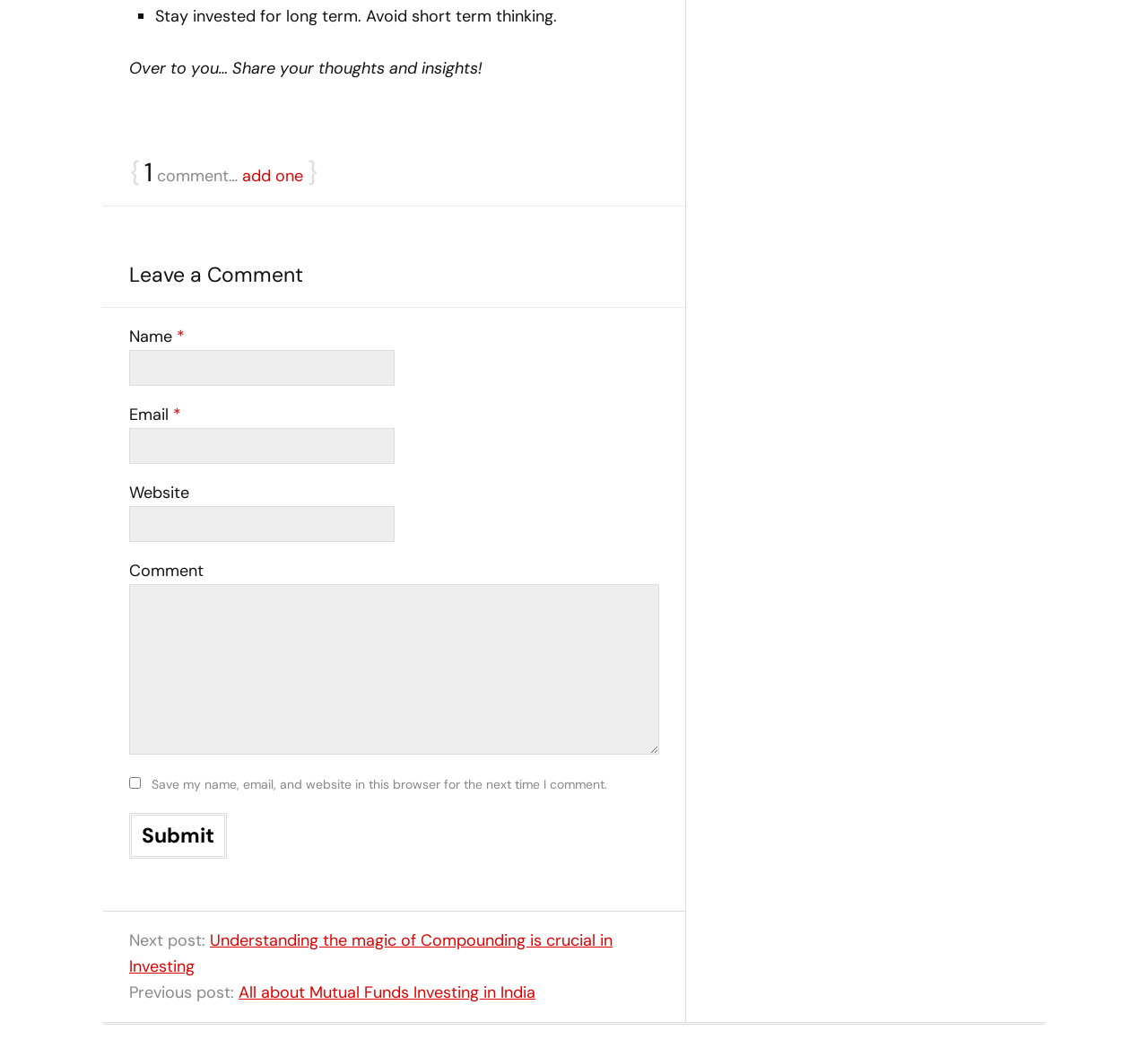What is the text of the 'Next post' link?
Answer with a single word or phrase, using the screenshot for reference.

Understanding the magic of Compounding